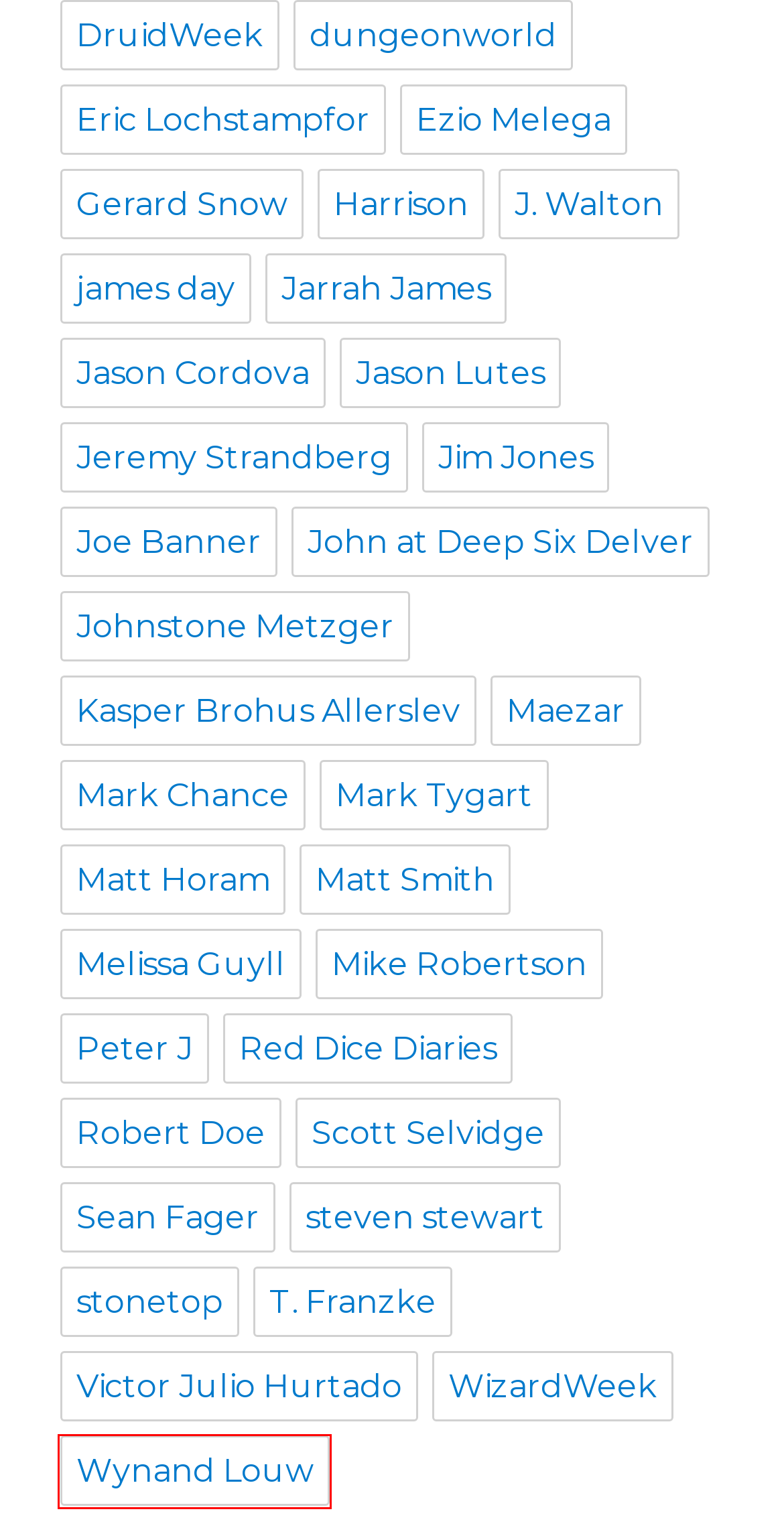You have a screenshot of a webpage with a red rectangle bounding box around an element. Identify the best matching webpage description for the new page that appears after clicking the element in the bounding box. The descriptions are:
A. james day – Dungeon World Tavern G+ Archives
B. stonetop – Dungeon World Tavern G+ Archives
C. steven stewart – Dungeon World Tavern G+ Archives
D. Wynand Louw – Dungeon World Tavern G+ Archives
E. Red Dice Diaries – Dungeon World Tavern G+ Archives
F. Sean Fager – Dungeon World Tavern G+ Archives
G. Matt Horam – Dungeon World Tavern G+ Archives
H. Jason Lutes – Dungeon World Tavern G+ Archives

D